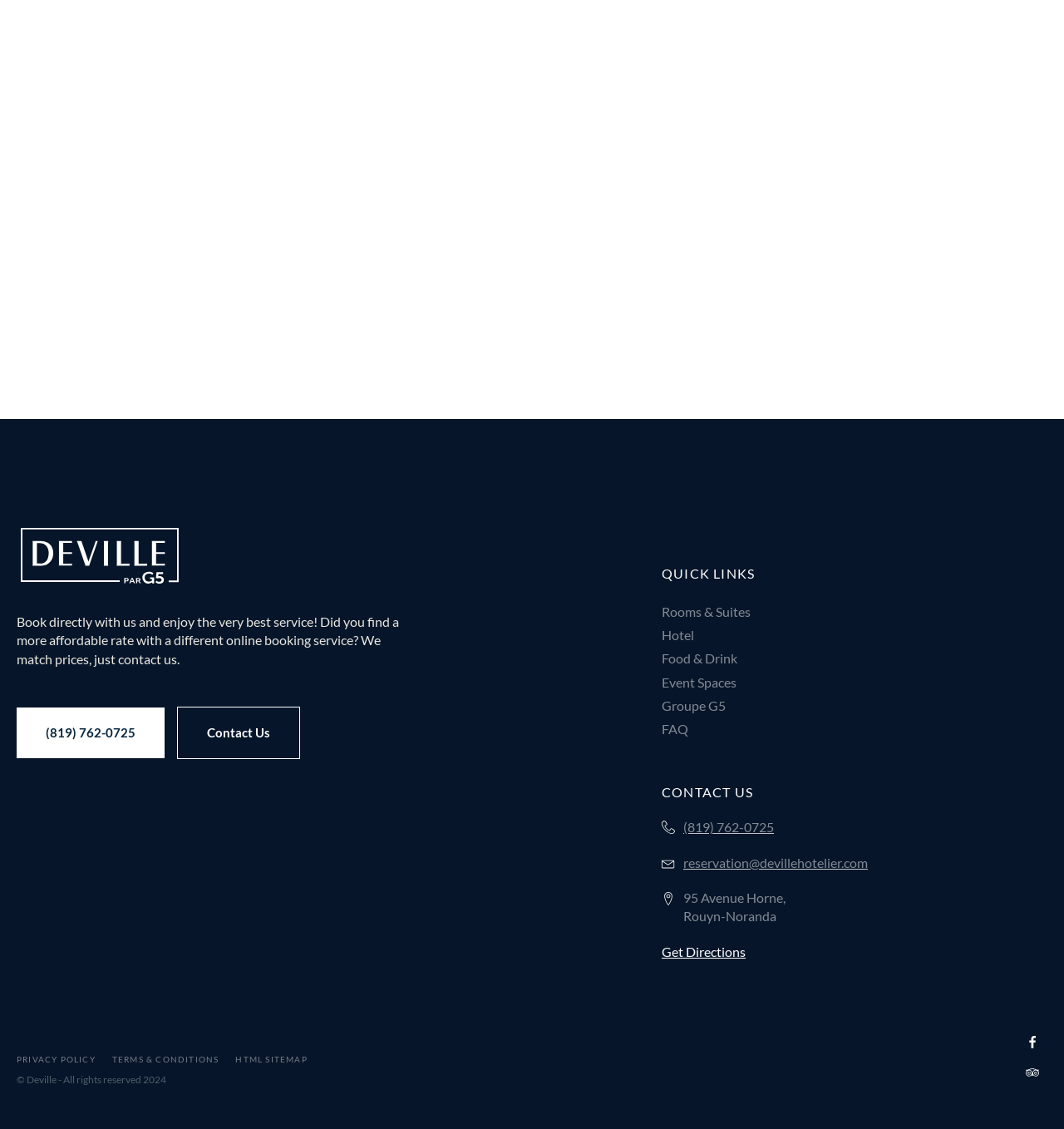What is the hotel's phone number?
Using the image as a reference, give a one-word or short phrase answer.

(819) 762-0725